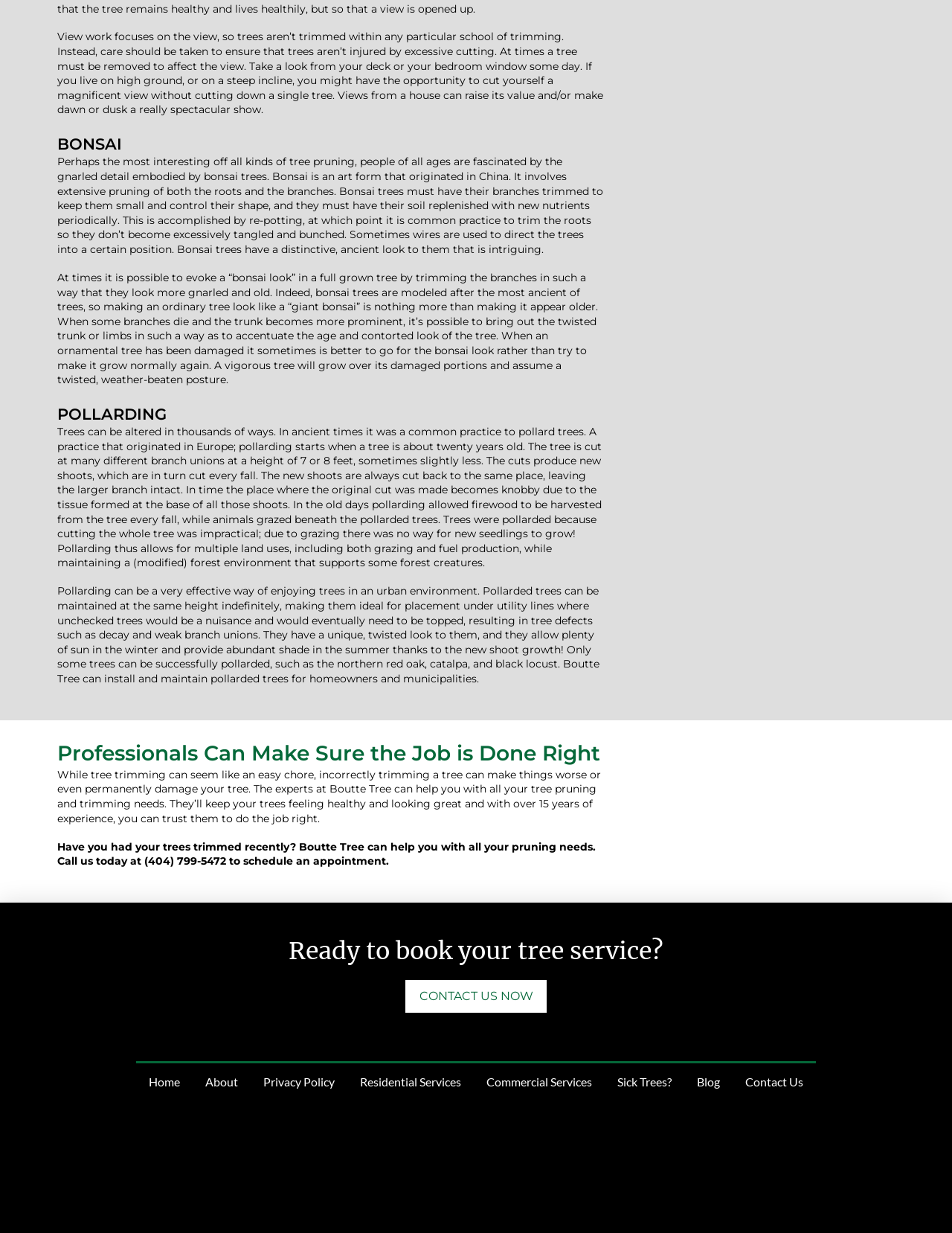Could you determine the bounding box coordinates of the clickable element to complete the instruction: "Go to the 'Home' page"? Provide the coordinates as four float numbers between 0 and 1, i.e., [left, top, right, bottom].

[0.143, 0.861, 0.202, 0.893]